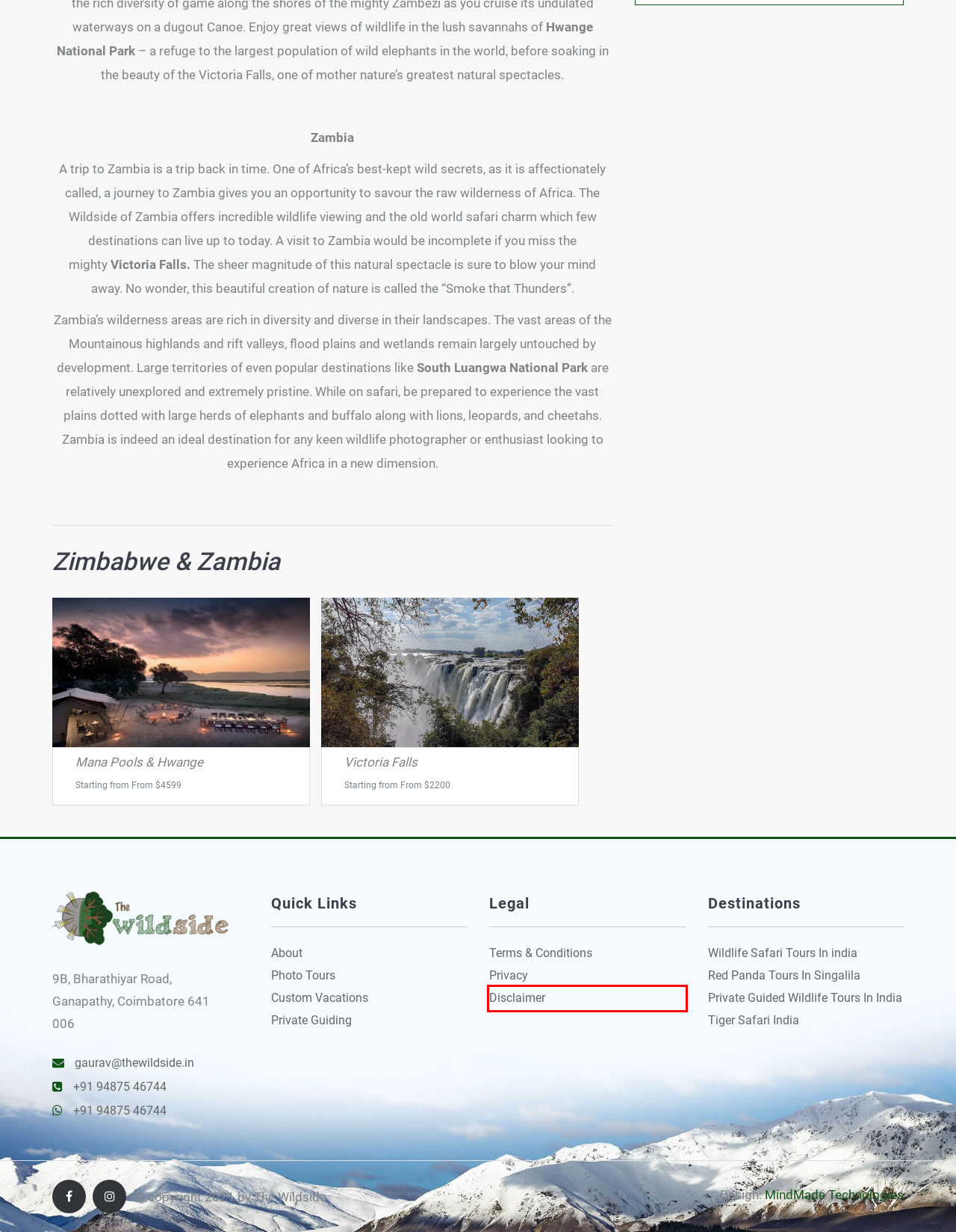Examine the screenshot of the webpage, which includes a red bounding box around an element. Choose the best matching webpage description for the page that will be displayed after clicking the element inside the red bounding box. Here are the candidates:
A. Mana Pools and Hwange -
B. Victoria Falls -
C. Website Design Company in Coimbatore | Website Development
D. Privacy Policy -
E. Tiger safaris in Ranthambore | Ranthambhore Tiger safari
F. Kaziranga -
G. Red Panda tours in Singalila
H. DISCLAIMER -

H